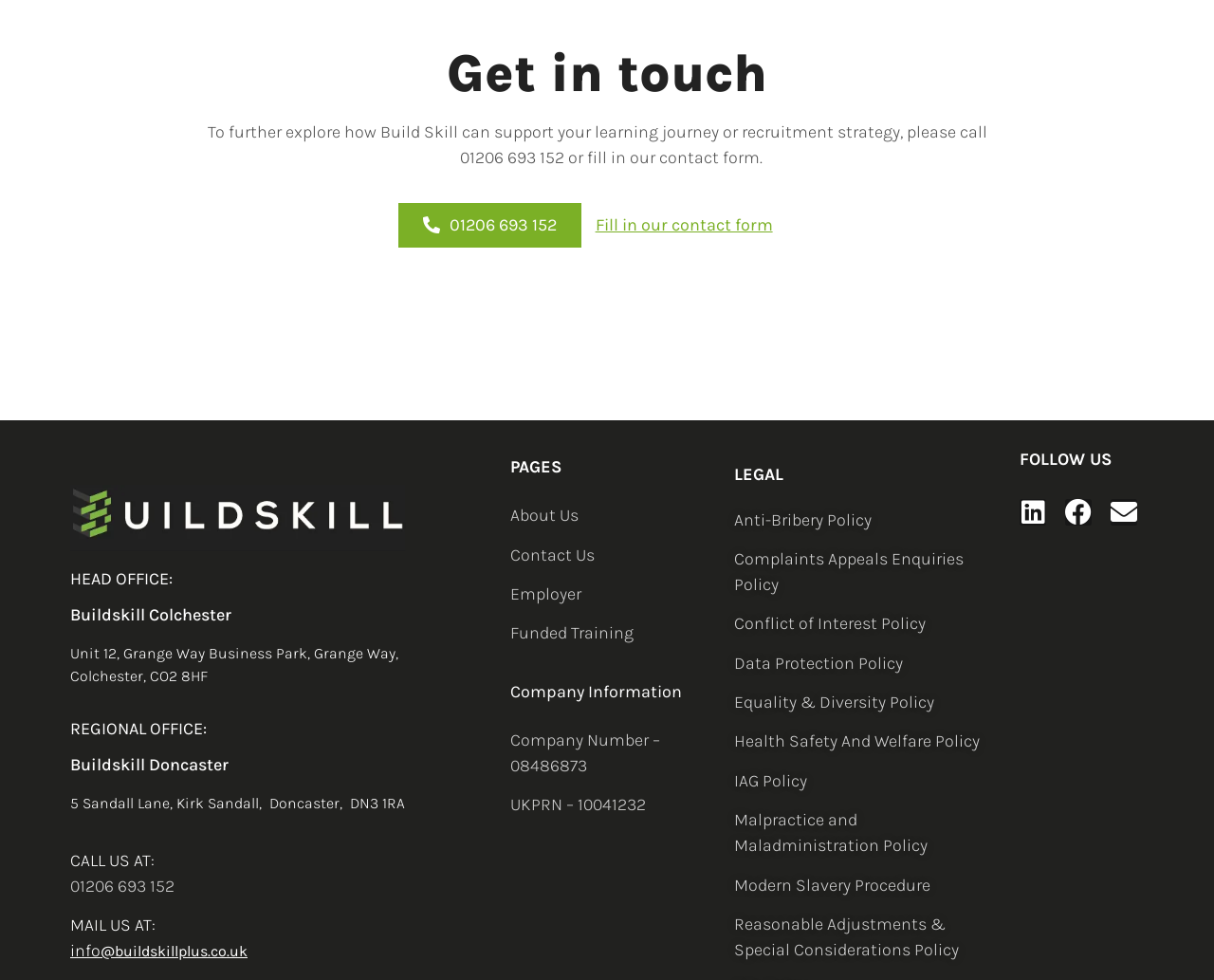What is the address of the head office?
Your answer should be a single word or phrase derived from the screenshot.

Unit 12, Grange Way Business Park, Grange Way, Colchester, CO2 8HF